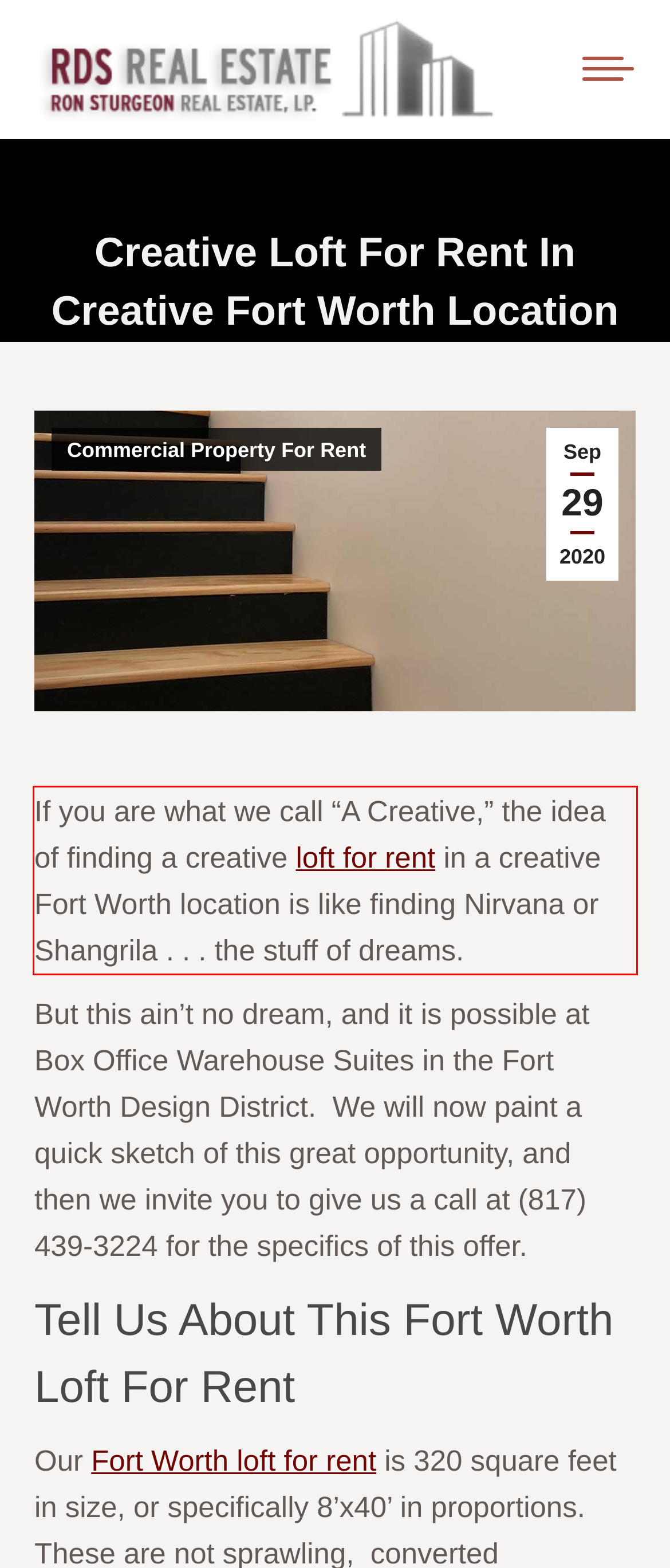Using the provided screenshot of a webpage, recognize and generate the text found within the red rectangle bounding box.

If you are what we call “A Creative,” the idea of finding a creative loft for rent in a creative Fort Worth location is like finding Nirvana or Shangrila . . . the stuff of dreams.